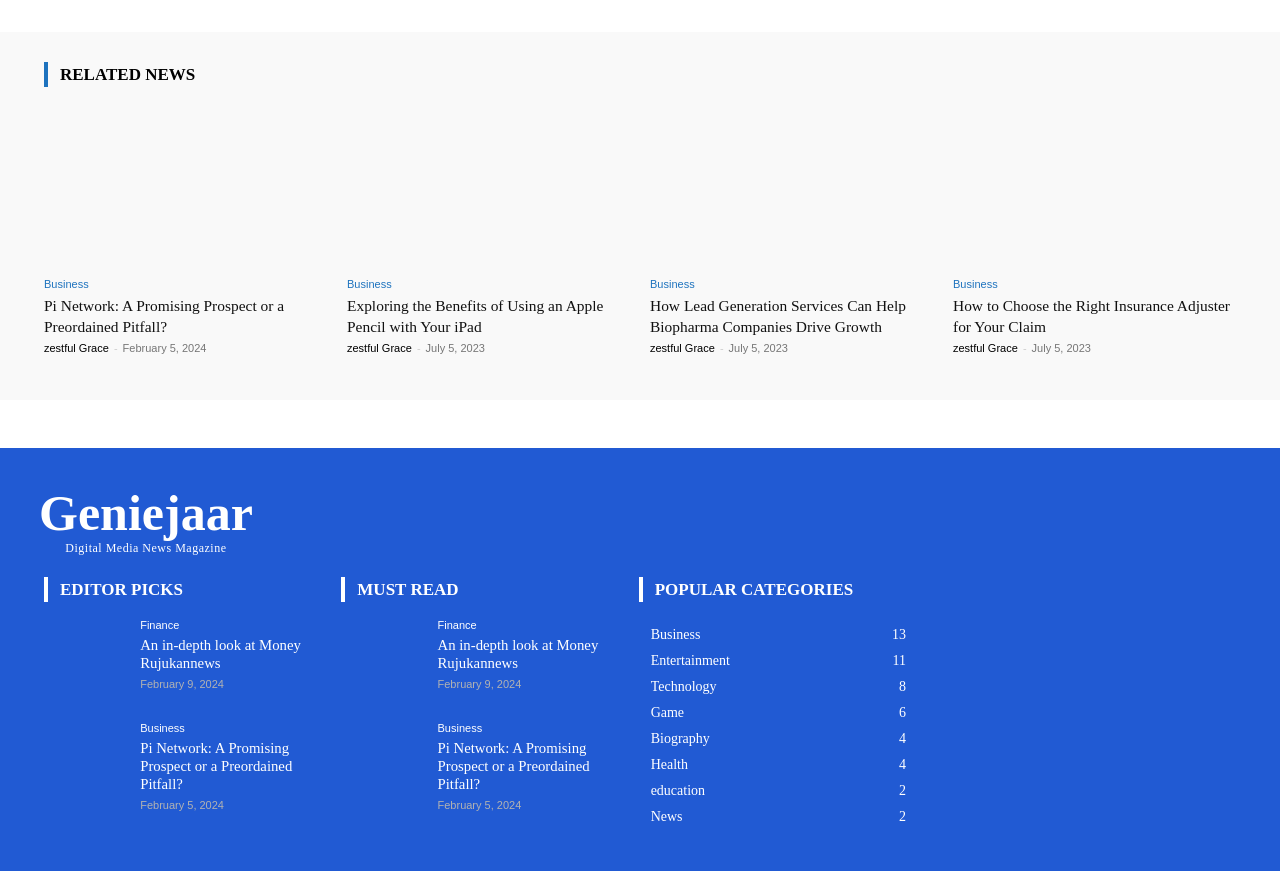Give a one-word or one-phrase response to the question:
What is the date of the article 'How to Choose the Right Insurance Adjuster for Your Claim'?

July 5, 2023